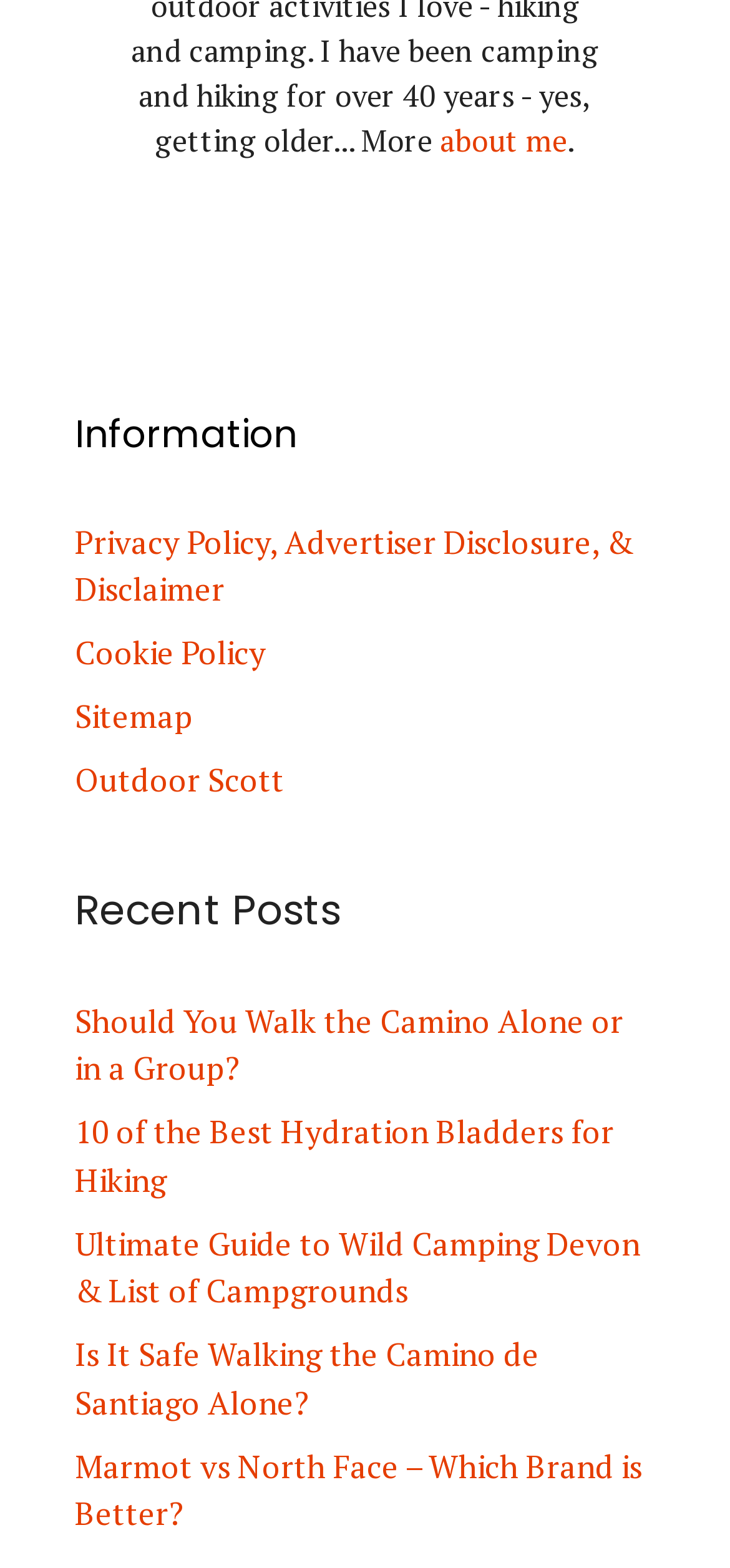Find the bounding box coordinates for the UI element that matches this description: "Skip to content".

None